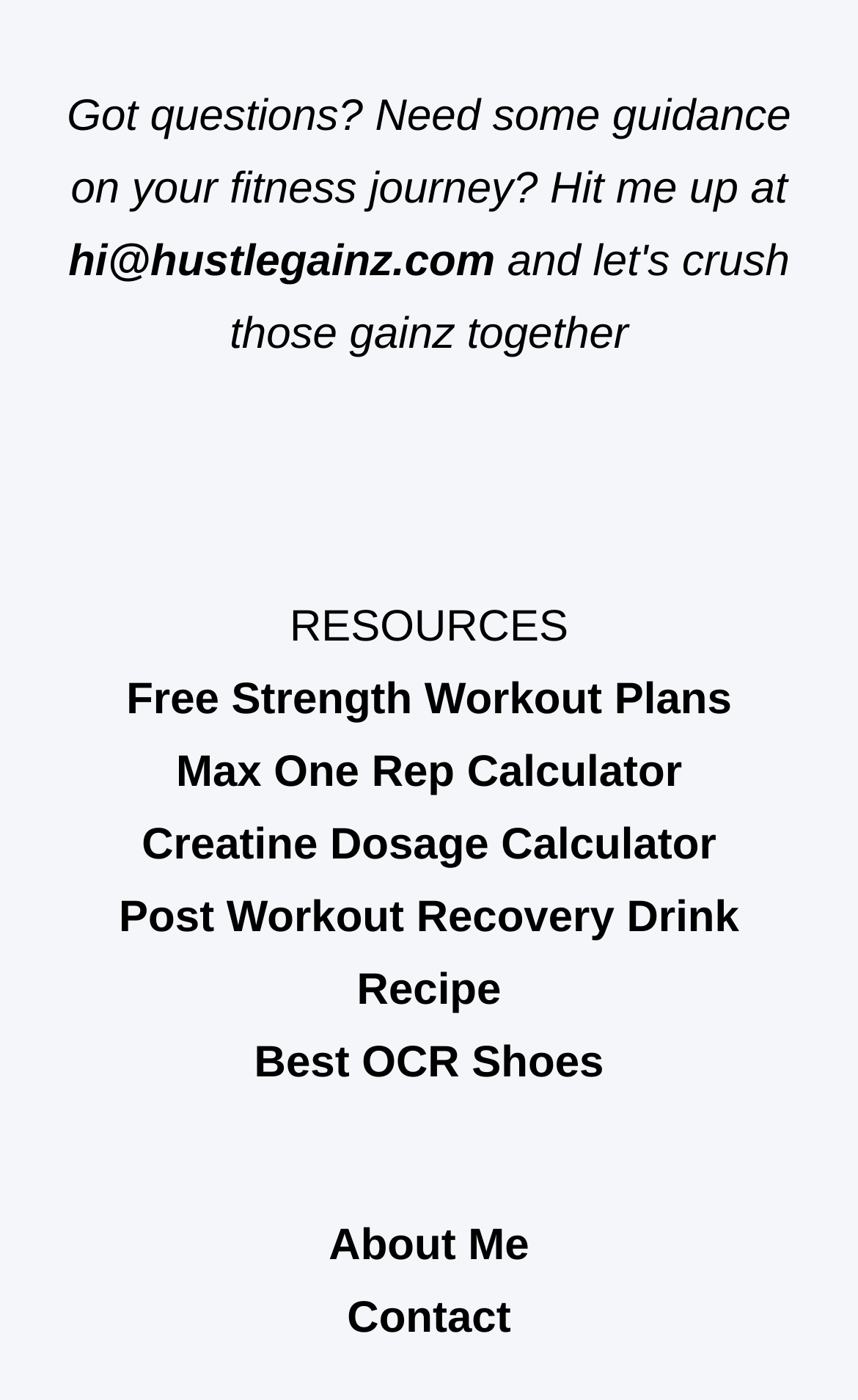Locate the bounding box of the UI element defined by this description: "Post Workout Recovery Drink Recipe". The coordinates should be given as four float numbers between 0 and 1, formatted as [left, top, right, bottom].

[0.139, 0.638, 0.861, 0.725]